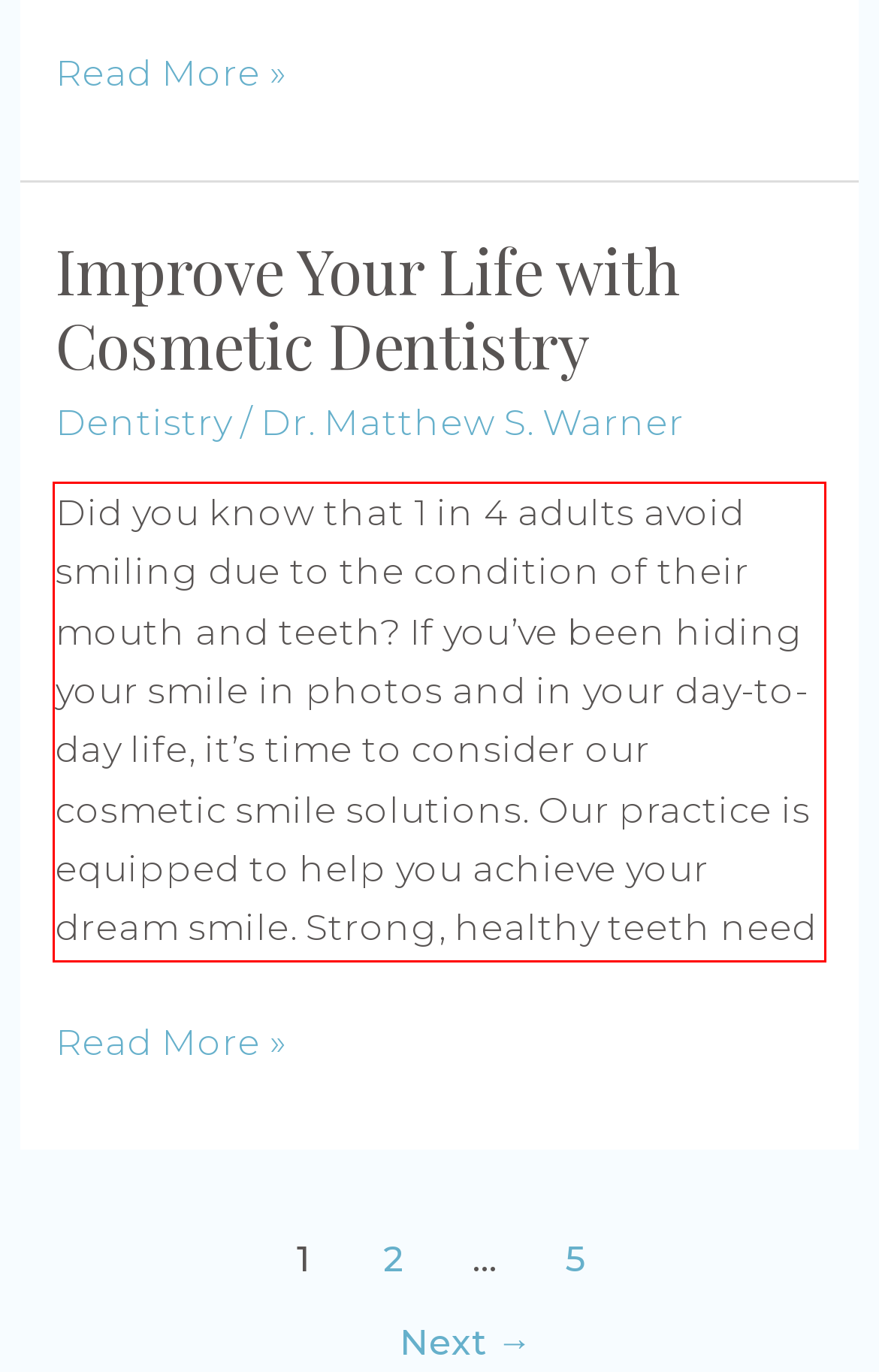Extract and provide the text found inside the red rectangle in the screenshot of the webpage.

Did you know that 1 in 4 adults avoid smiling due to the condition of their mouth and teeth? If you’ve been hiding your smile in photos and in your day-to-day life, it’s time to consider our cosmetic smile solutions. Our practice is equipped to help you achieve your dream smile. Strong, healthy teeth need